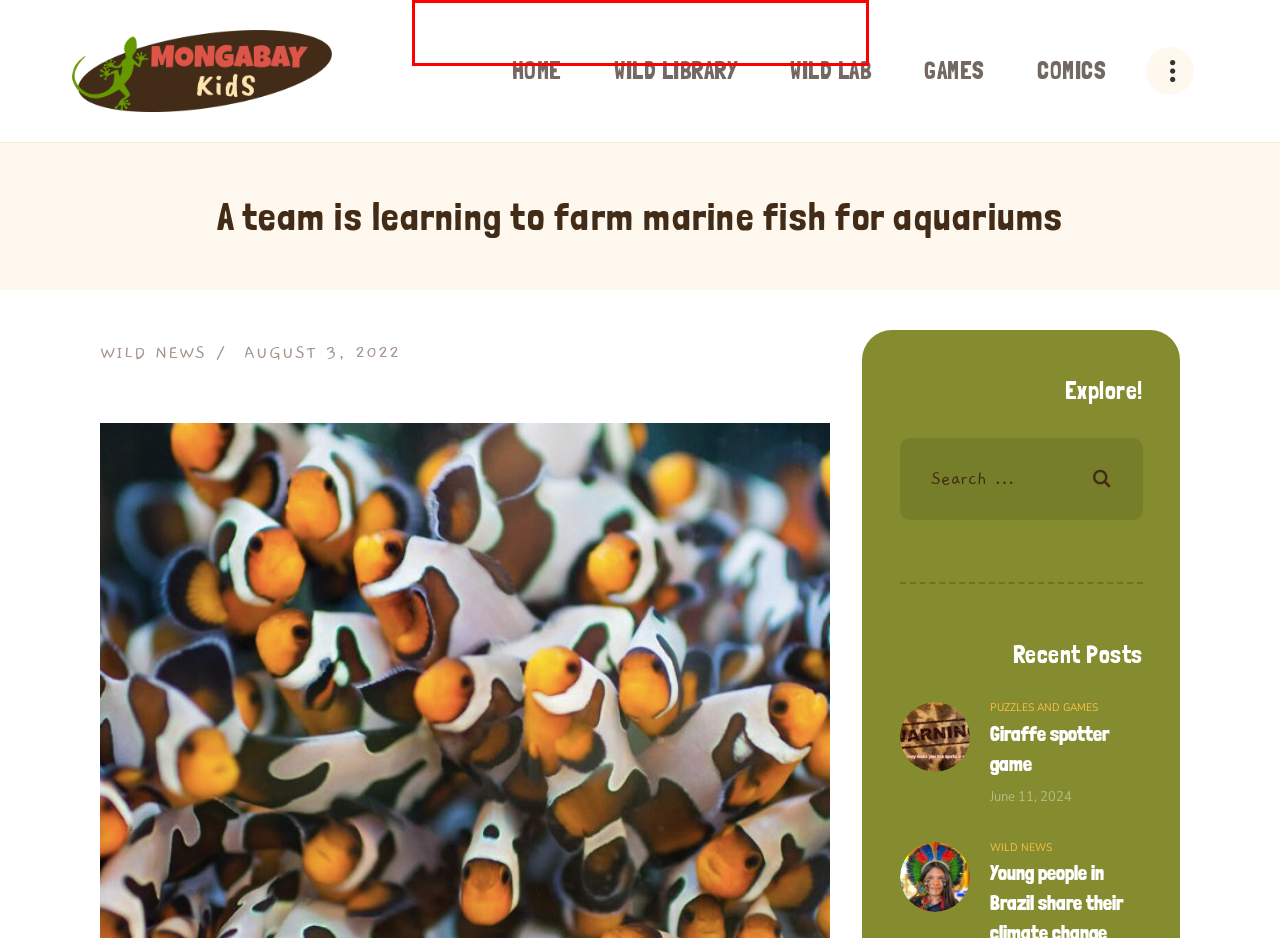You are presented with a screenshot of a webpage containing a red bounding box around a particular UI element. Select the best webpage description that matches the new webpage after clicking the element within the bounding box. Here are the candidates:
A. About us – Mongabay Kids
B. Young people in Brazil share their climate change stories – Mongabay Kids
C. Comics – Mongabay Kids
D. Search All – Mongabay Kids
E. Educators – Mongabay Kids
F. Giraffe spotter game – Mongabay Kids
G. Puzzles and Games – Mongabay Kids
H. Wild News – Mongabay Kids

C